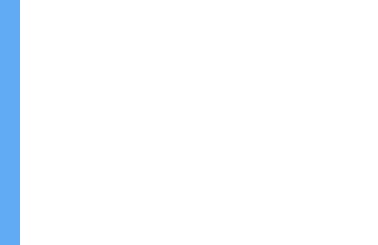What is the purpose of the image?
Based on the image, respond with a single word or phrase.

To guide readers